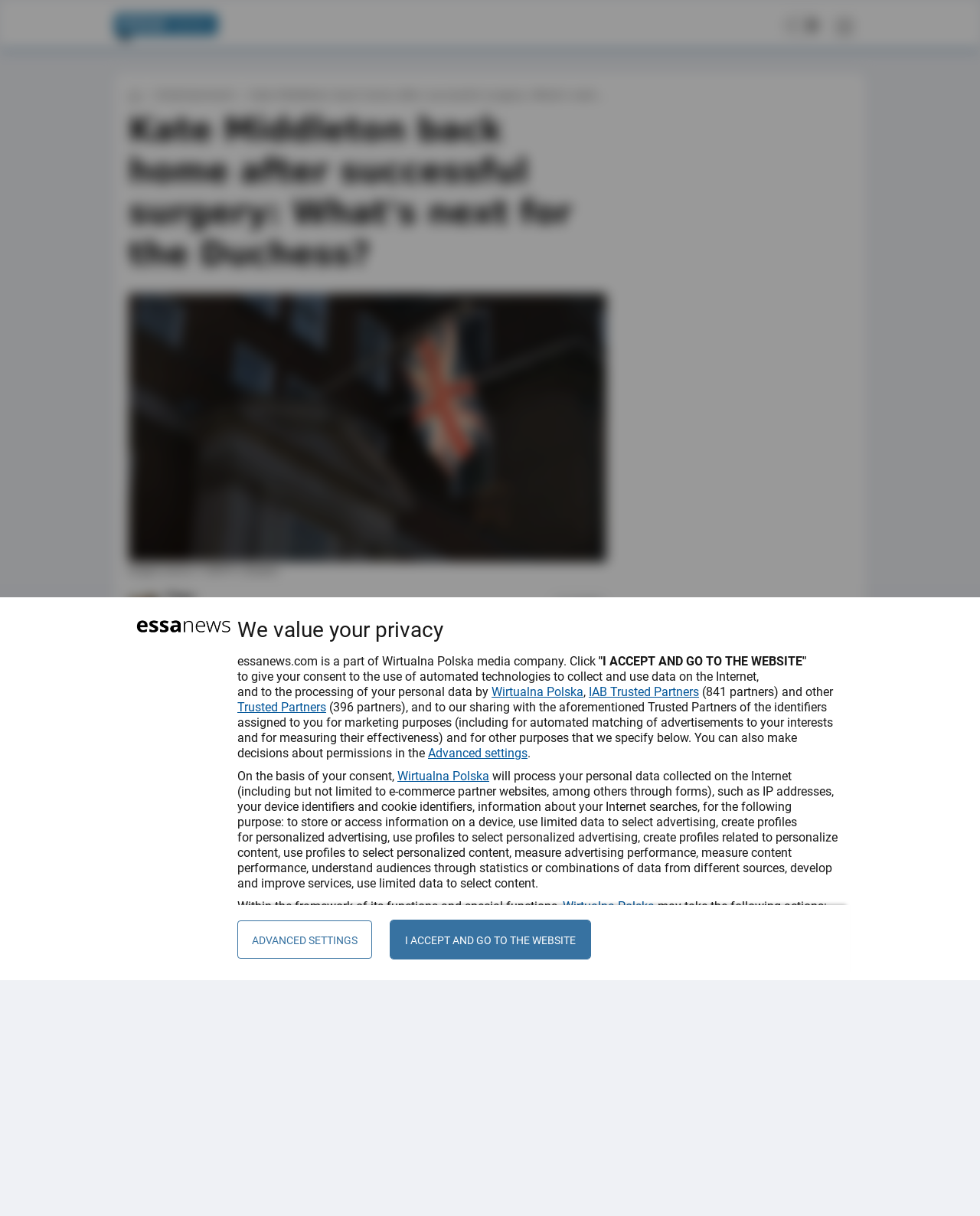Please analyze the image and give a detailed answer to the question:
What is the purpose of the 'SHARE' button?

The question can be answered by looking at the button element with the text 'SHARE' and inferring its purpose based on common web page design patterns.